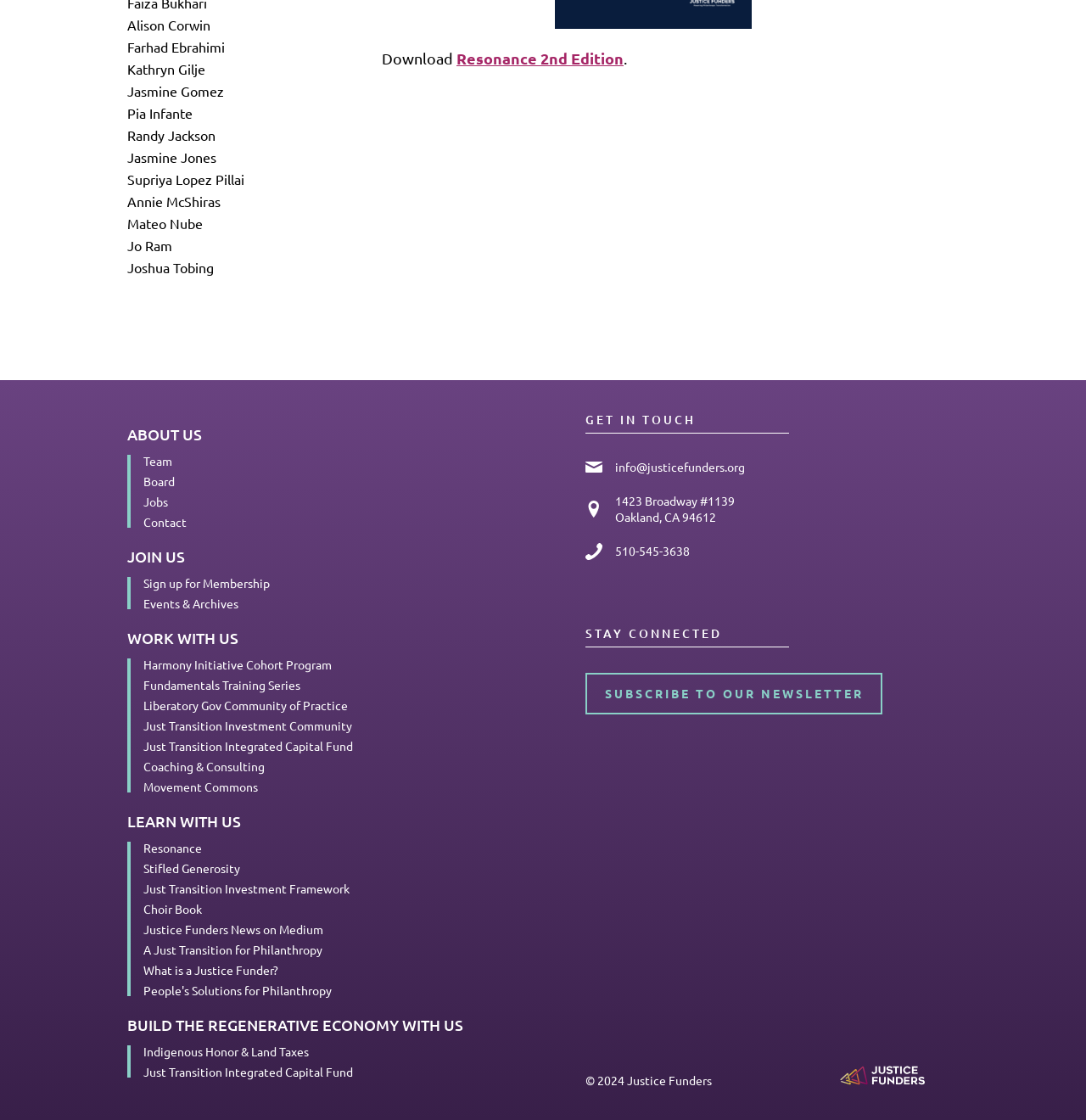Show the bounding box coordinates for the element that needs to be clicked to execute the following instruction: "Click on the 'ABOUT US' link". Provide the coordinates in the form of four float numbers between 0 and 1, i.e., [left, top, right, bottom].

[0.117, 0.381, 0.186, 0.395]